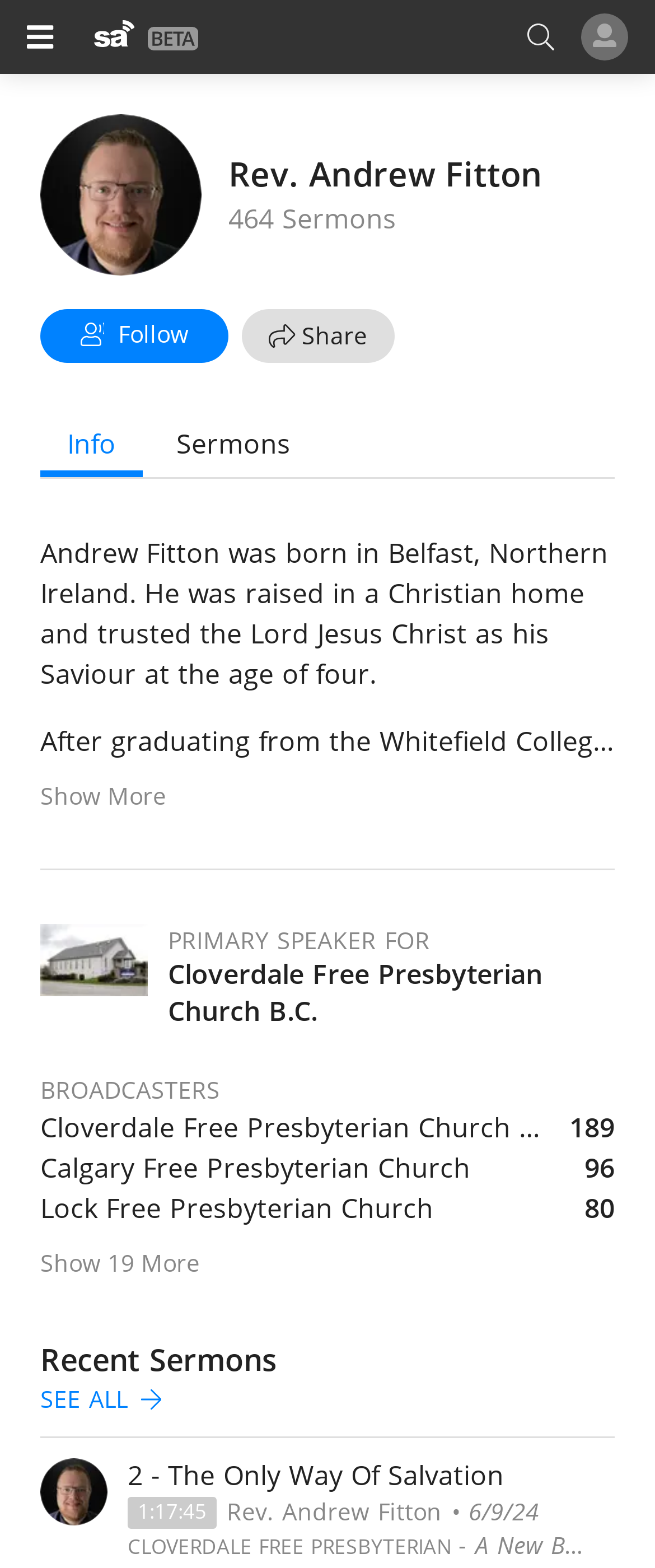Identify the bounding box for the given UI element using the description provided. Coordinates should be in the format (top-left x, top-left y, bottom-right x, bottom-right y) and must be between 0 and 1. Here is the description: Rev. Andrew Fitton

[0.062, 0.706, 0.828, 0.732]